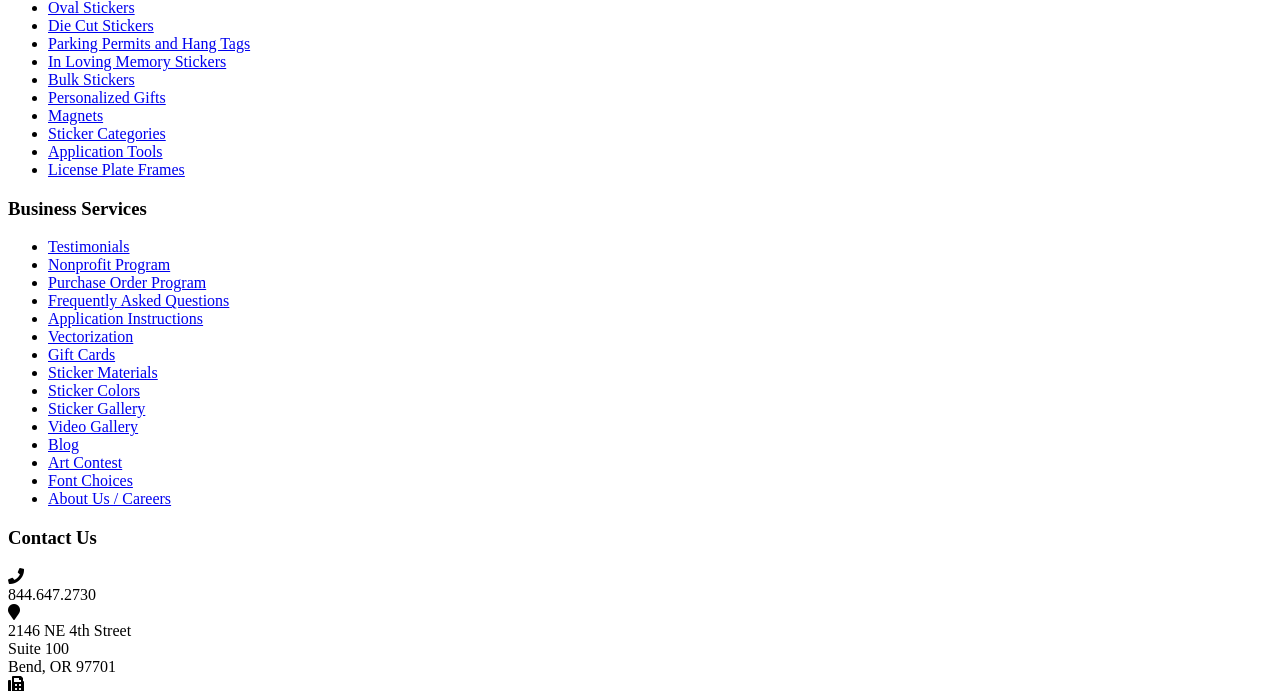Please locate the bounding box coordinates for the element that should be clicked to achieve the following instruction: "Click on Die Cut Stickers". Ensure the coordinates are given as four float numbers between 0 and 1, i.e., [left, top, right, bottom].

[0.038, 0.024, 0.12, 0.049]